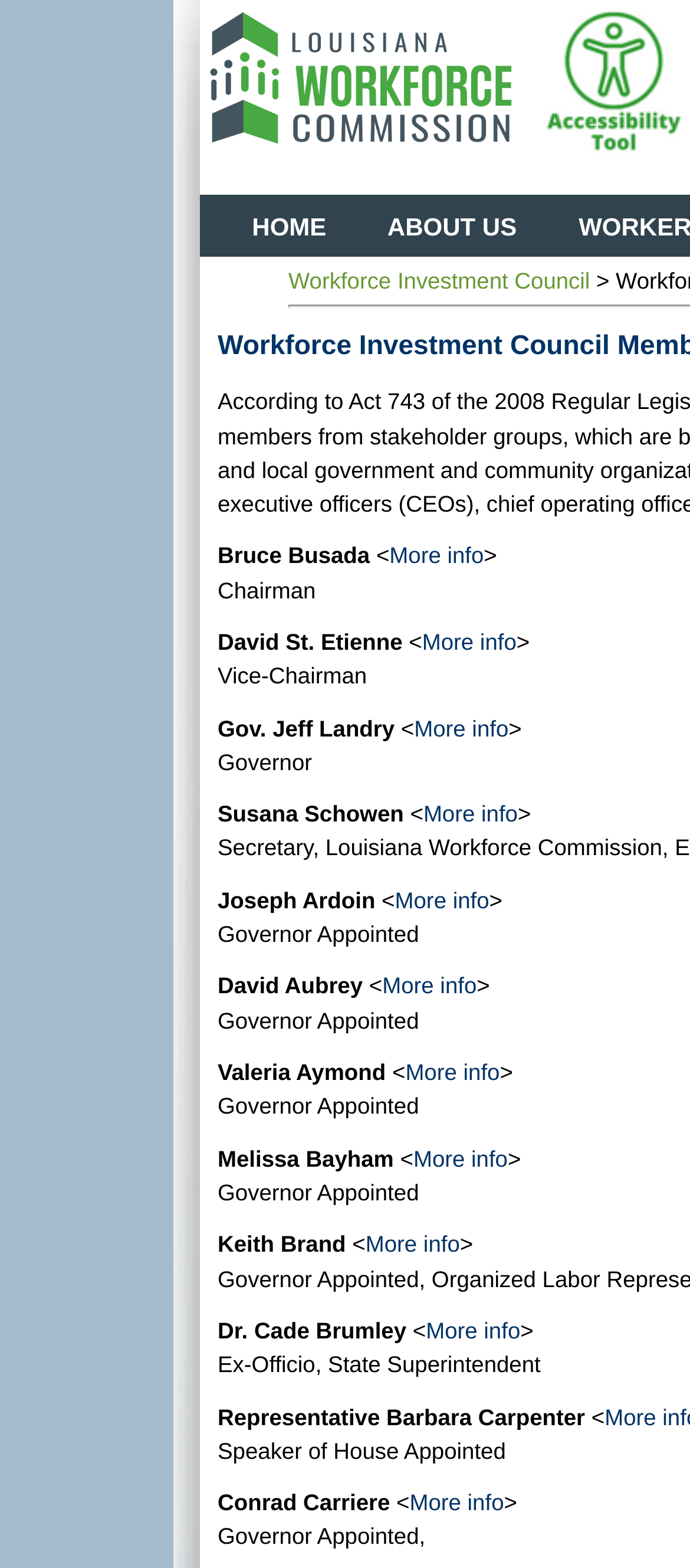Please find the bounding box coordinates of the element that needs to be clicked to perform the following instruction: "Enable the LWC Speech Accessibility Tool.". The bounding box coordinates should be four float numbers between 0 and 1, represented as [left, top, right, bottom].

[0.788, 0.087, 0.993, 0.104]